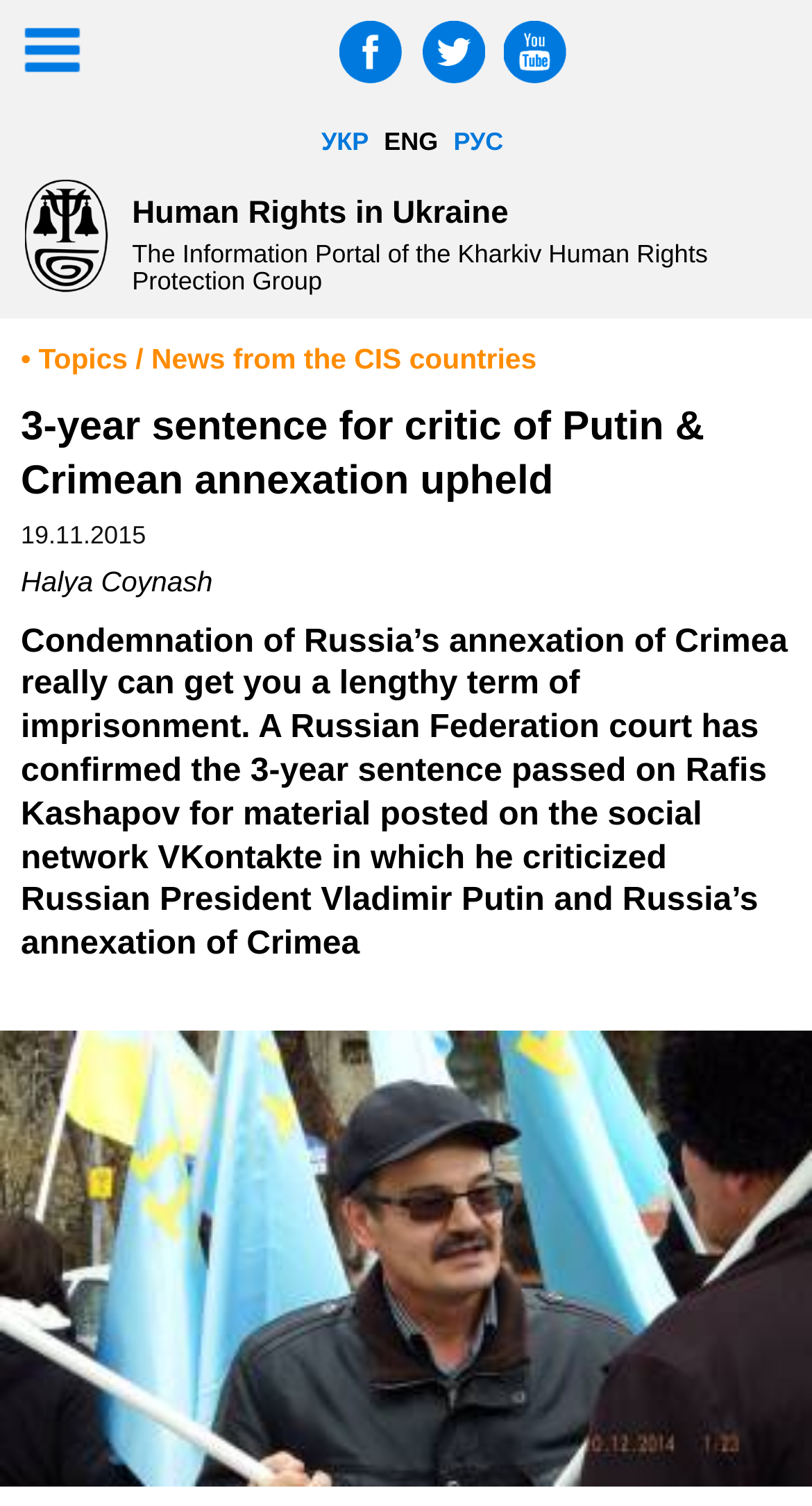From the details in the image, provide a thorough response to the question: What is the name of the human rights group?

The name of the human rights group is mentioned in the logo of the webpage as Kharkiv Human Rights Protection Group, which is displayed at the top of the webpage.